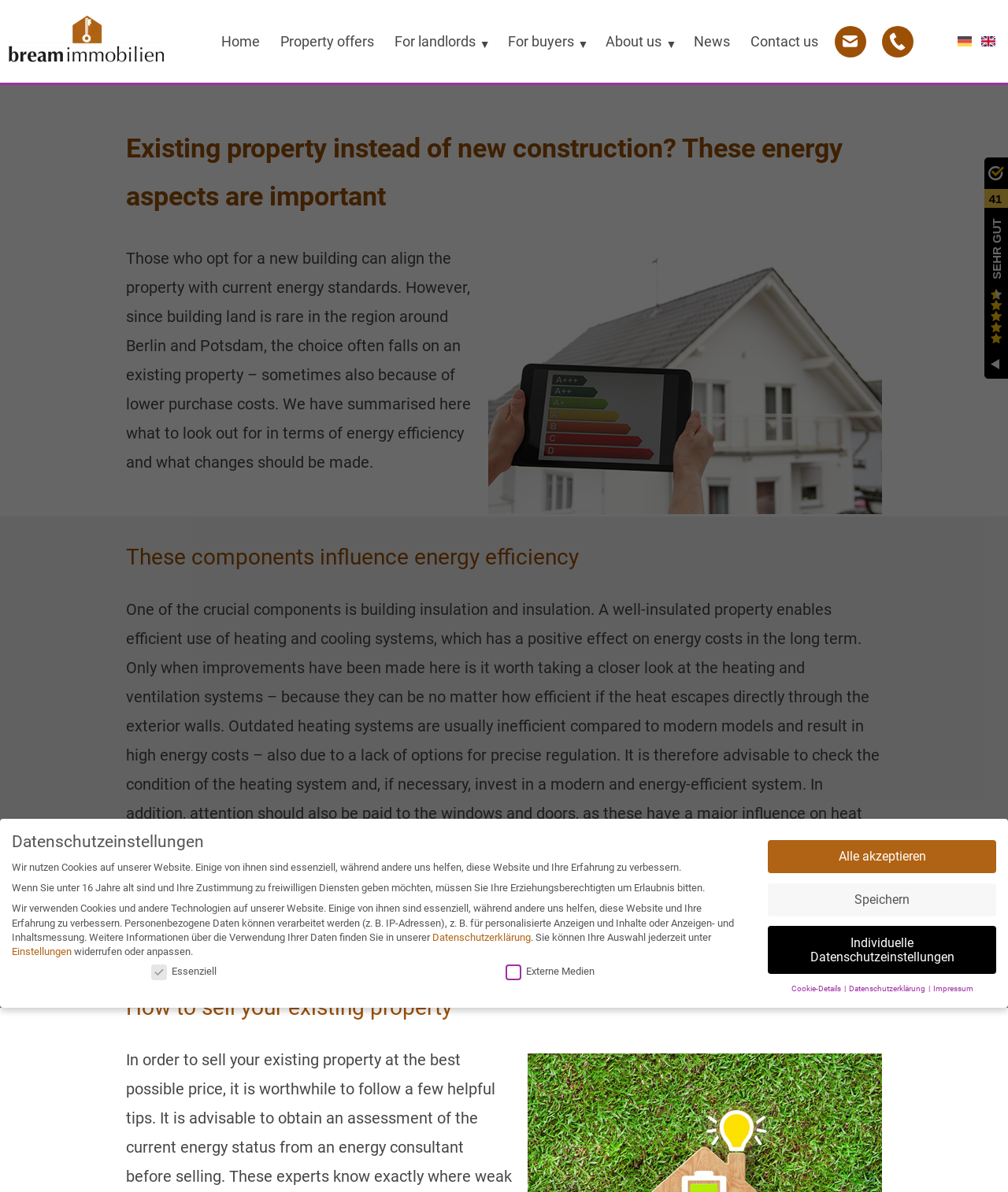Extract the bounding box coordinates for the HTML element that matches this description: "Home". The coordinates should be four float numbers between 0 and 1, i.e., [left, top, right, bottom].

[0.216, 0.013, 0.261, 0.056]